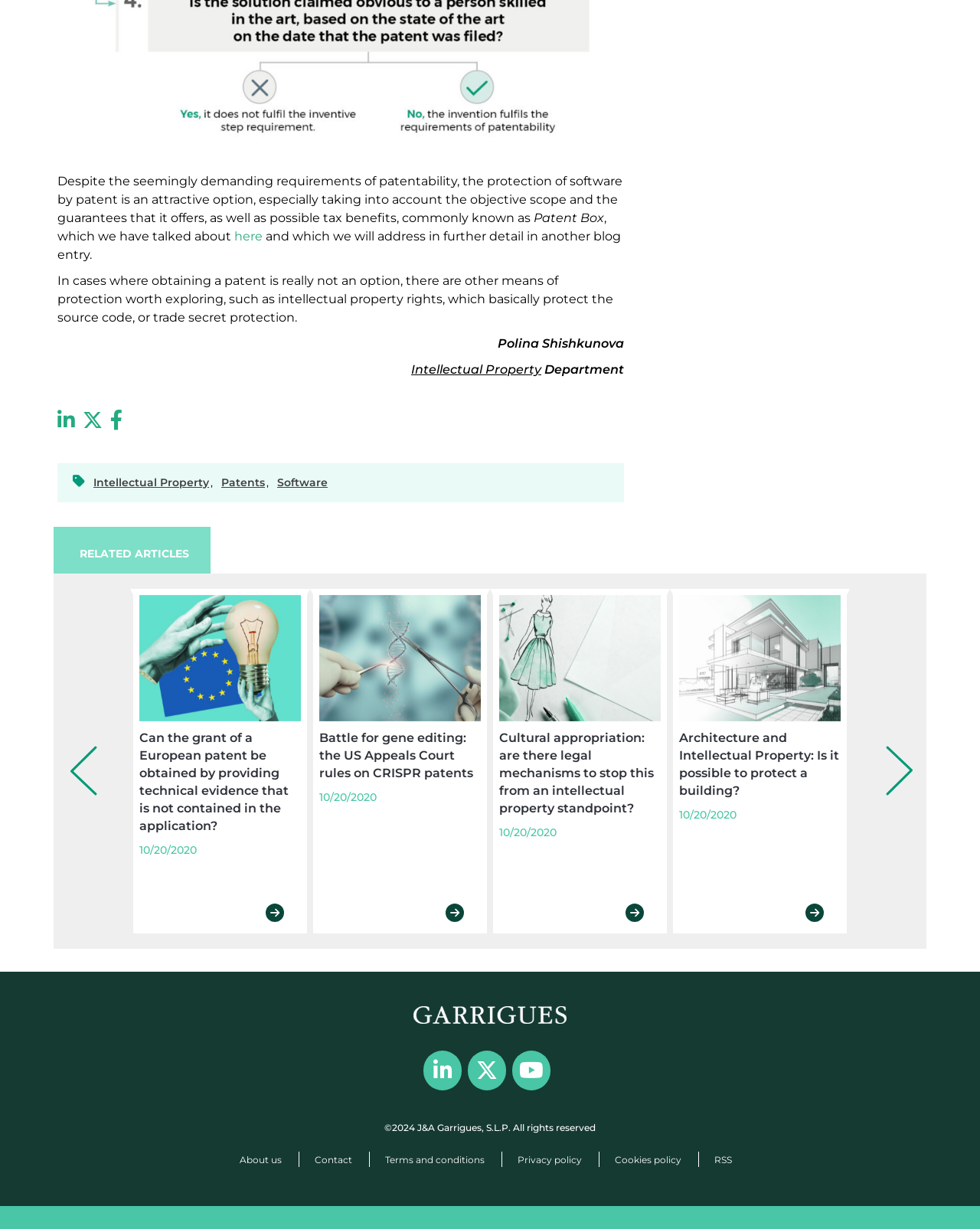Could you find the bounding box coordinates of the clickable area to complete this instruction: "Click on the 'Intellectual Property' link"?

[0.42, 0.295, 0.552, 0.306]